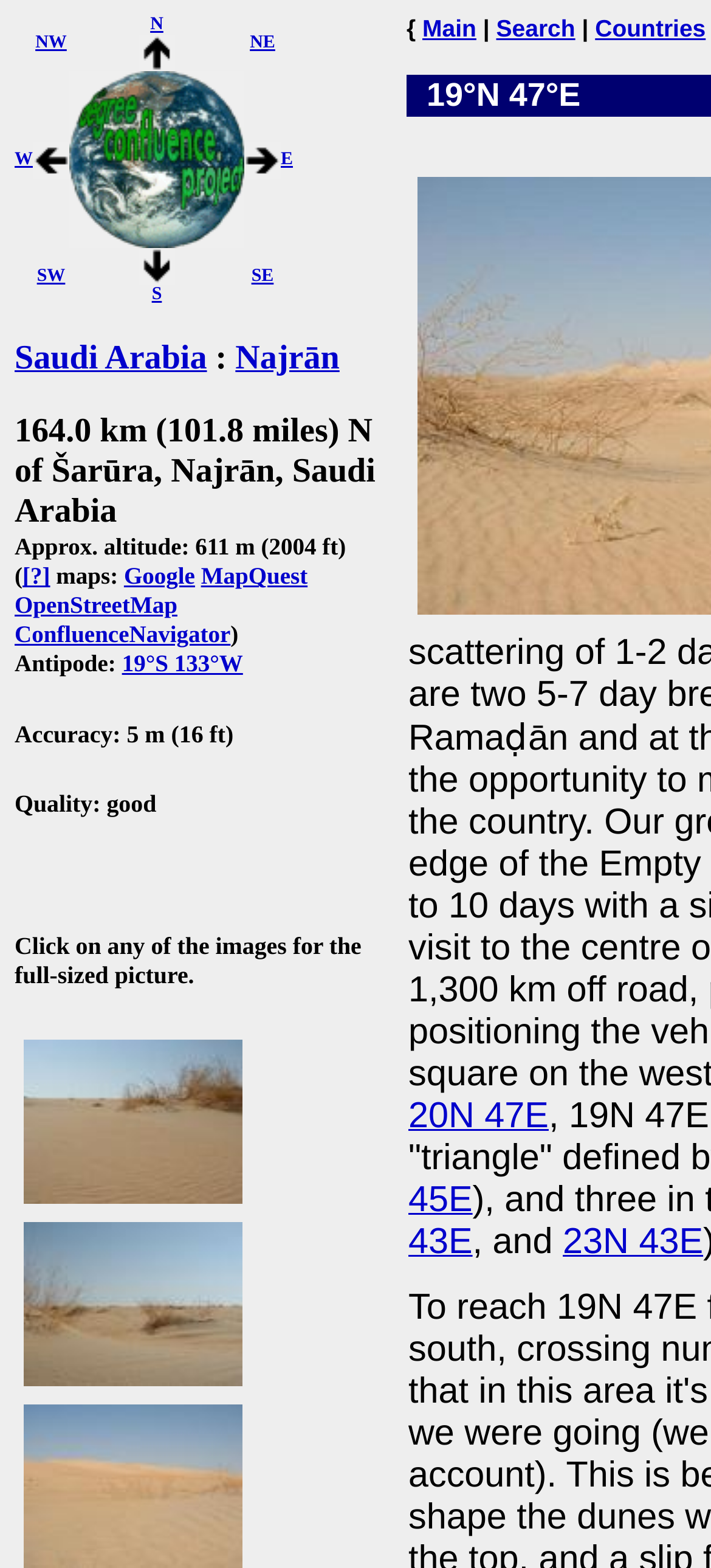What is the location of the confluence?
Look at the image and respond with a one-word or short phrase answer.

Najrān, Saudi Arabia